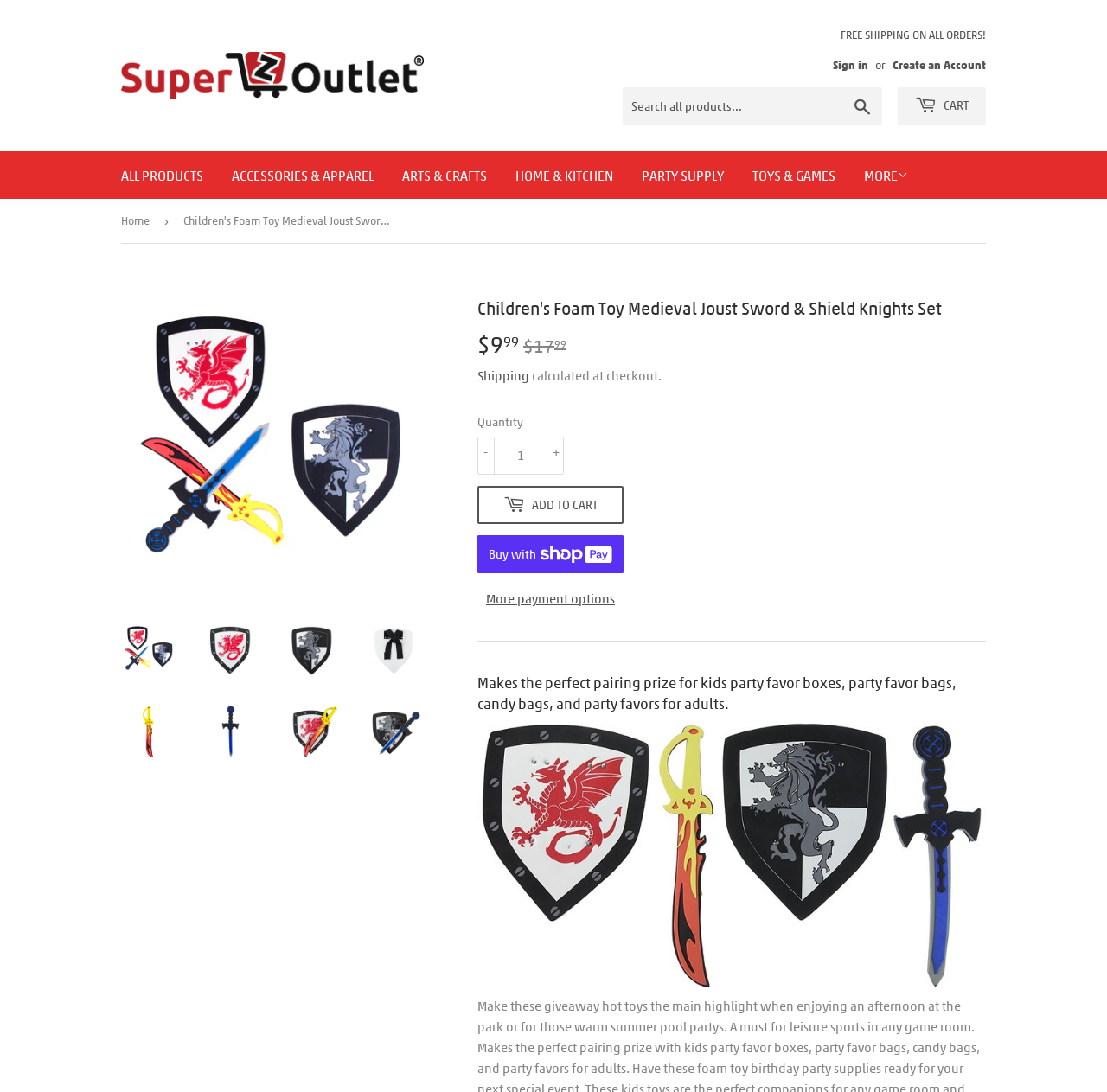Locate and generate the text content of the webpage's heading.

Children's Foam Toy Medieval Joust Sword & Shield Knights Set